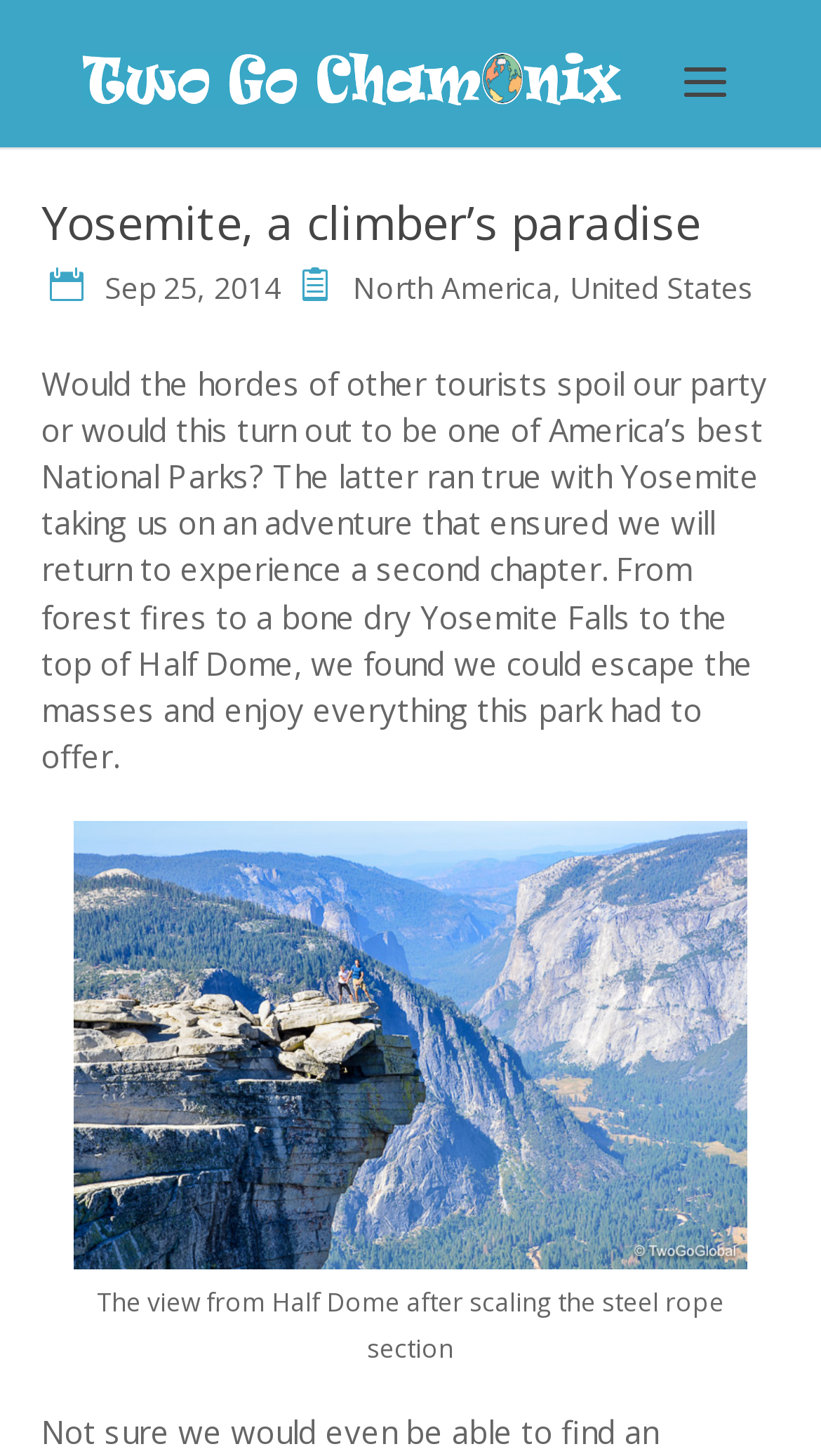What is the natural feature mentioned in the webpage?
Refer to the image and give a detailed answer to the question.

The webpage mentions 'a bone dry Yosemite Falls', indicating that Yosemite Falls, a natural feature in Yosemite National Park, is being referred to in the context of the park's condition.